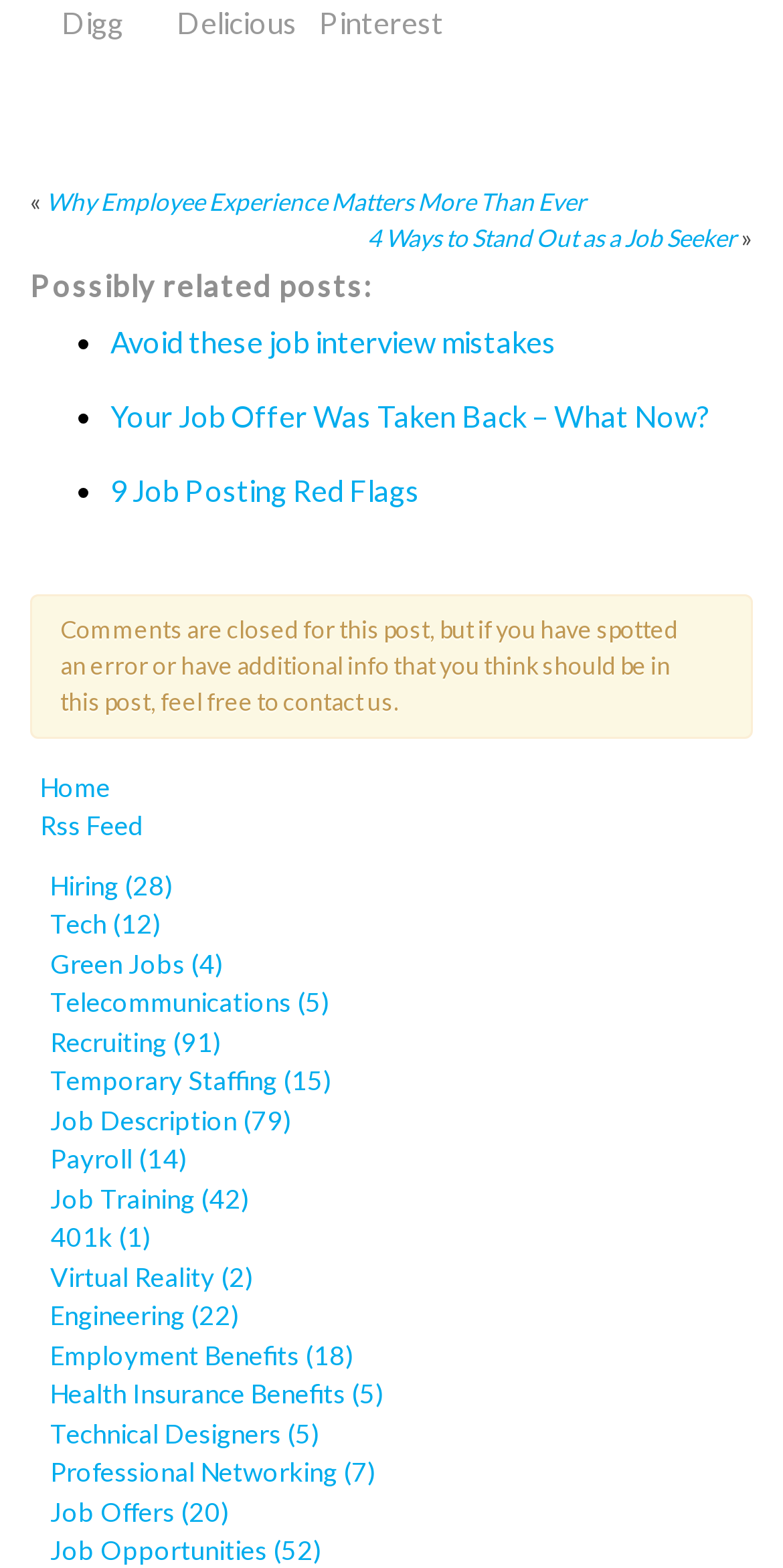Extract the bounding box coordinates for the HTML element that matches this description: "Virtual Reality (2)". The coordinates should be four float numbers between 0 and 1, i.e., [left, top, right, bottom].

[0.064, 0.804, 0.323, 0.824]